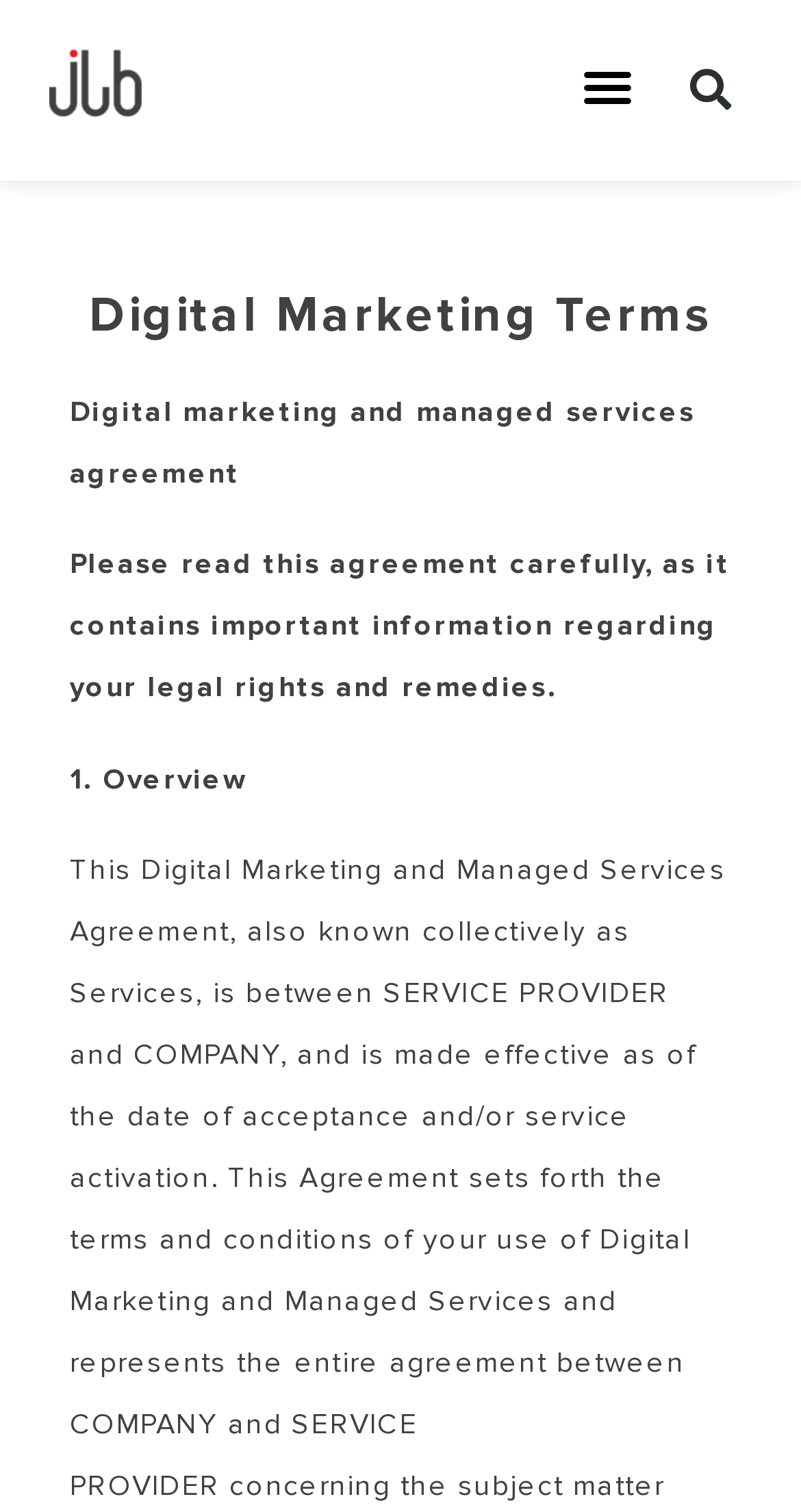Offer a thorough description of the webpage.

The webpage is titled "Digital Marketing and Managed Services Terms" and appears to be a legal agreement page. At the top left, there is a link, and to its right, a menu toggle button is located. Further to the right, a search bar with a search button is positioned.

Below the top navigation elements, a prominent heading "Digital Marketing Terms" is centered. Underneath the heading, a paragraph of text explains the importance of reading the agreement carefully, as it contains vital information about legal rights and remedies.

The page then proceeds to outline the agreement, with a section titled "1. Overview" located below the introductory paragraph.